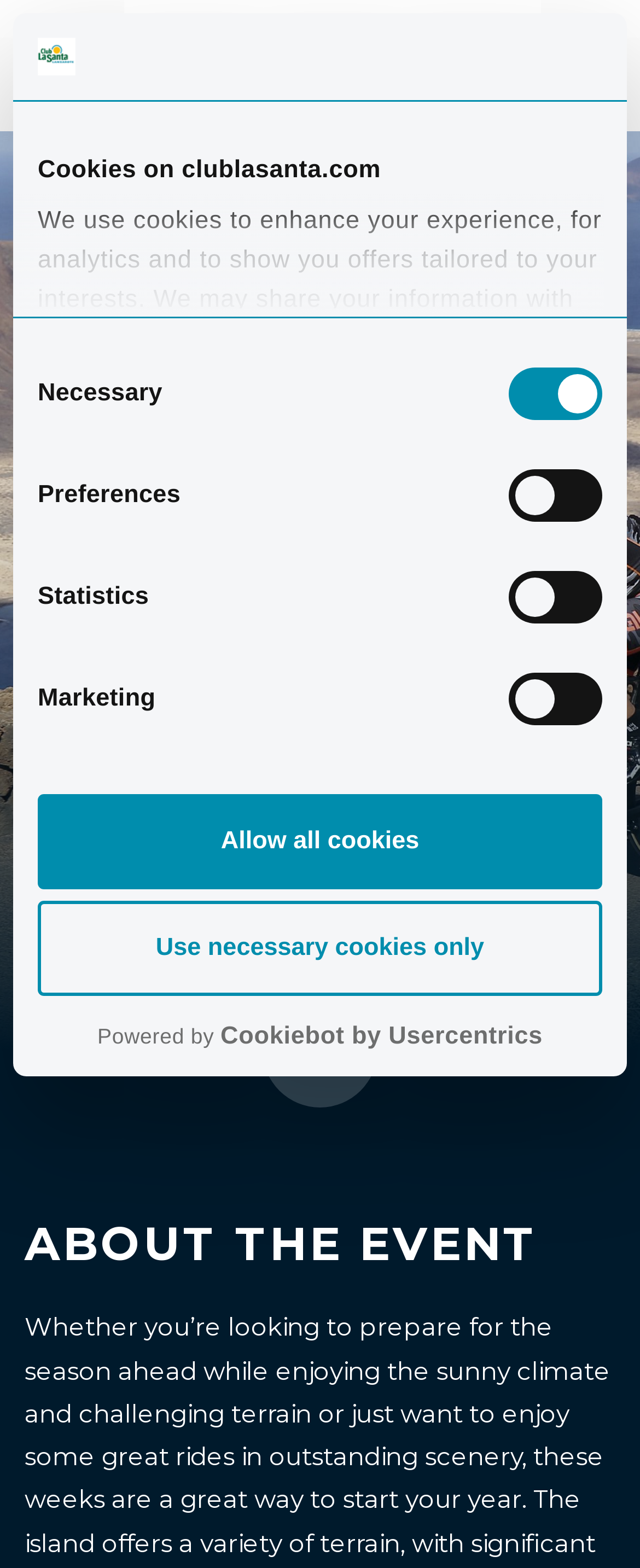Using the information in the image, give a detailed answer to the following question: How many types of cookies can be selected?

I found the answer by counting the number of checkbox options in the consent selection group, which are 'Necessary', 'Preferences', 'Statistics', and 'Marketing'.